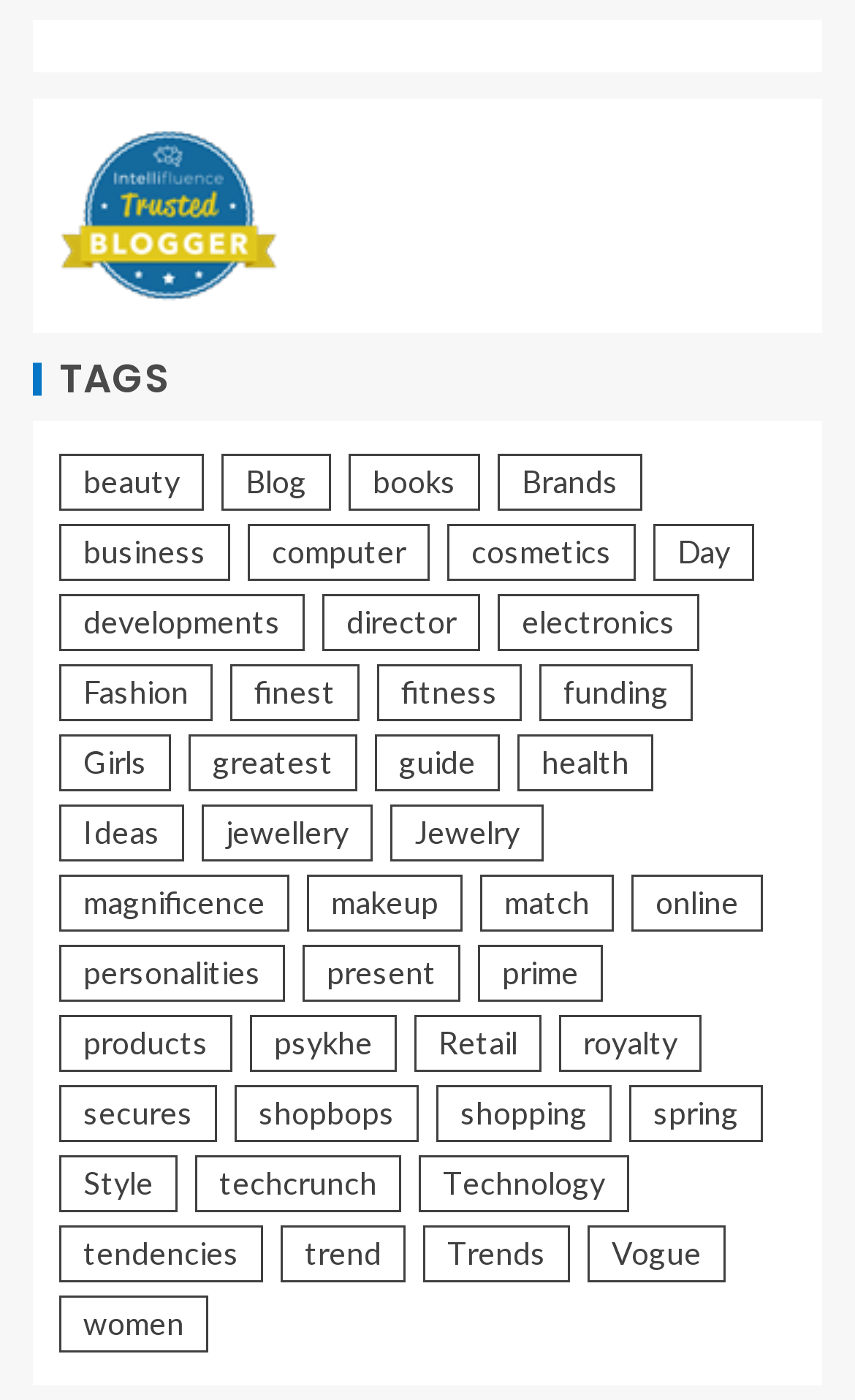Using the description "psykhe", predict the bounding box of the relevant HTML element.

[0.292, 0.725, 0.464, 0.766]